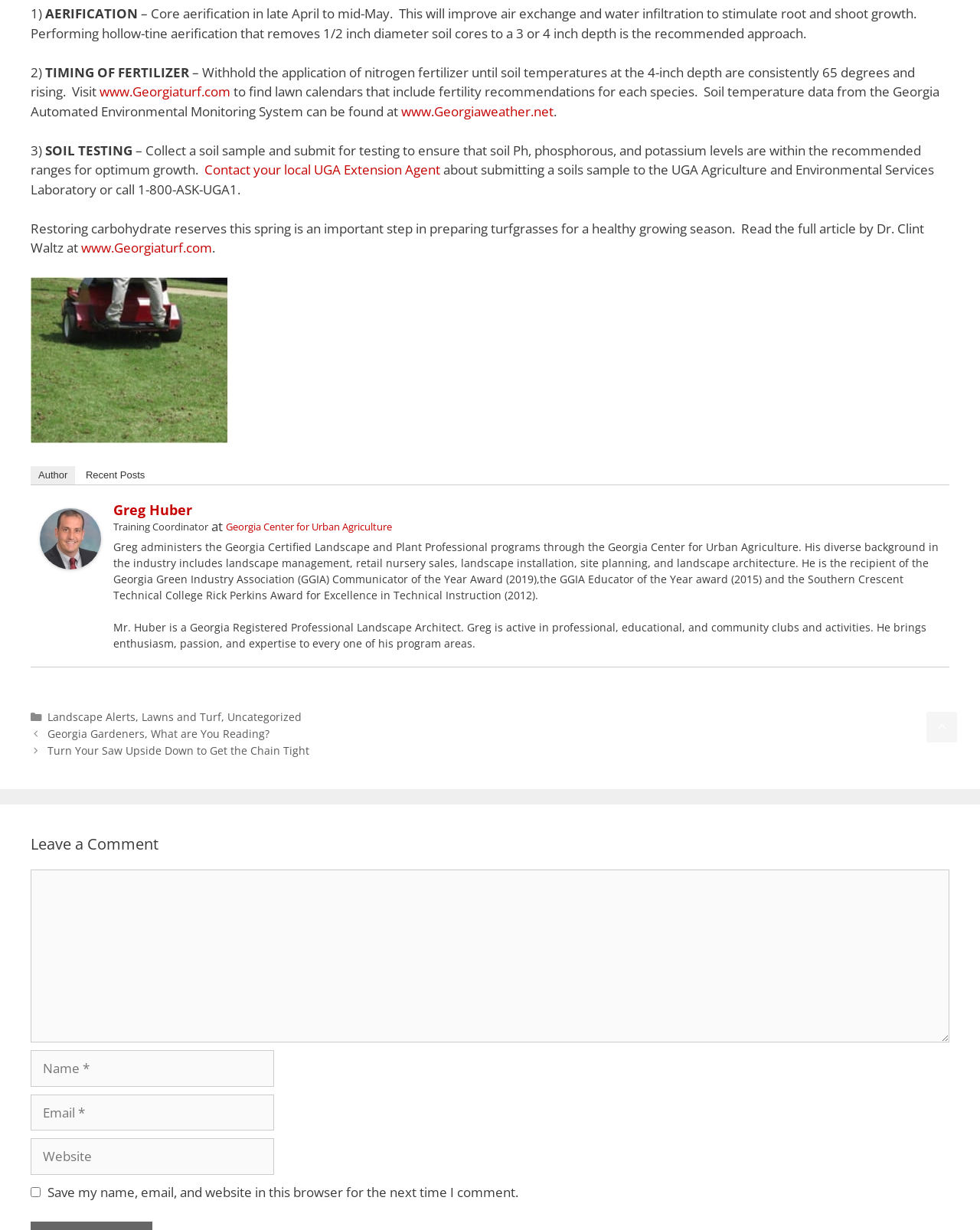Locate the bounding box coordinates of the clickable area to execute the instruction: "Click on the link to view recent posts". Provide the coordinates as four float numbers between 0 and 1, represented as [left, top, right, bottom].

[0.08, 0.379, 0.156, 0.394]